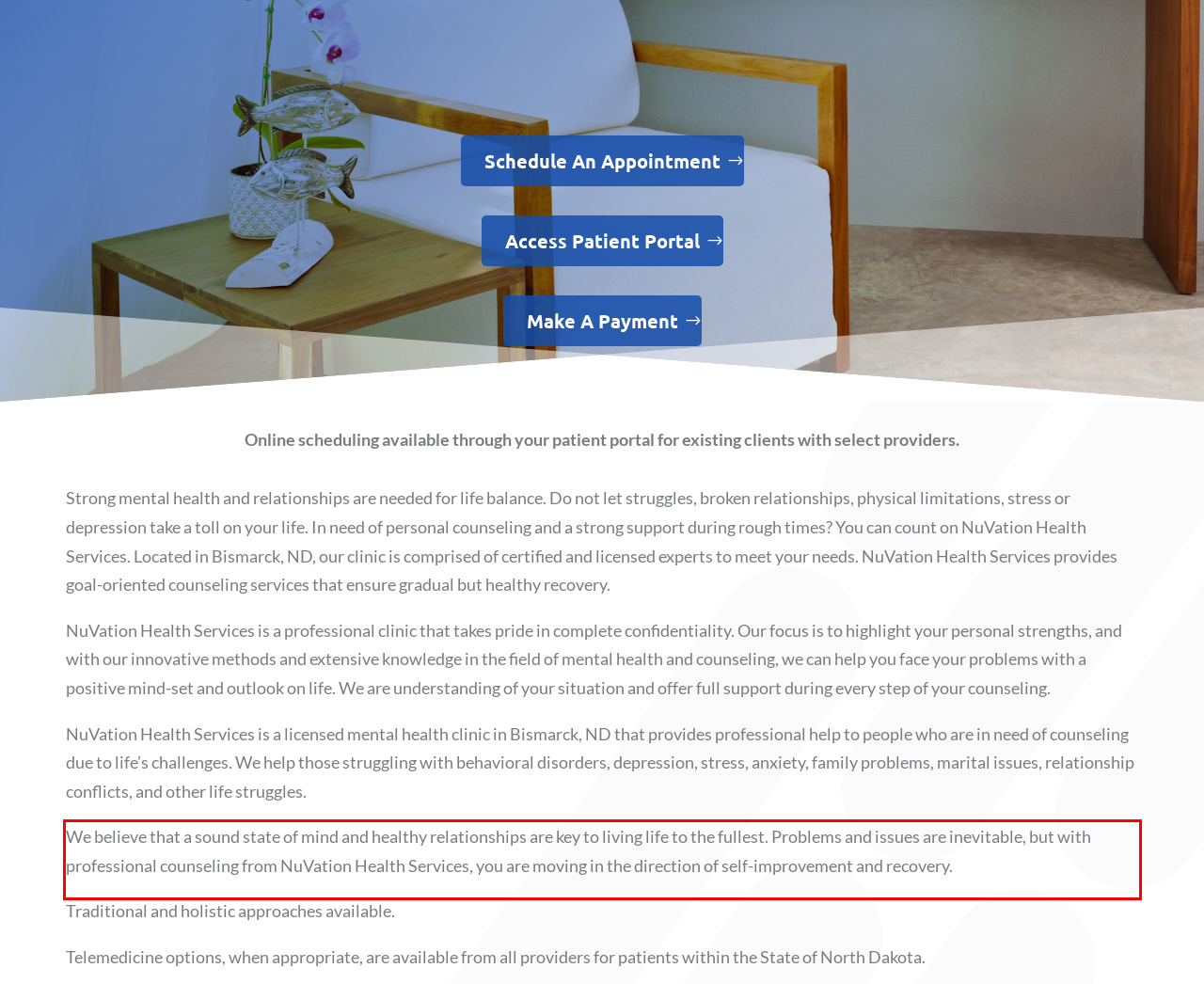Analyze the screenshot of the webpage and extract the text from the UI element that is inside the red bounding box.

We believe that a sound state of mind and healthy relationships are key to living life to the fullest. Problems and issues are inevitable, but with professional counseling from NuVation Health Services, you are moving in the direction of self-improvement and recovery.